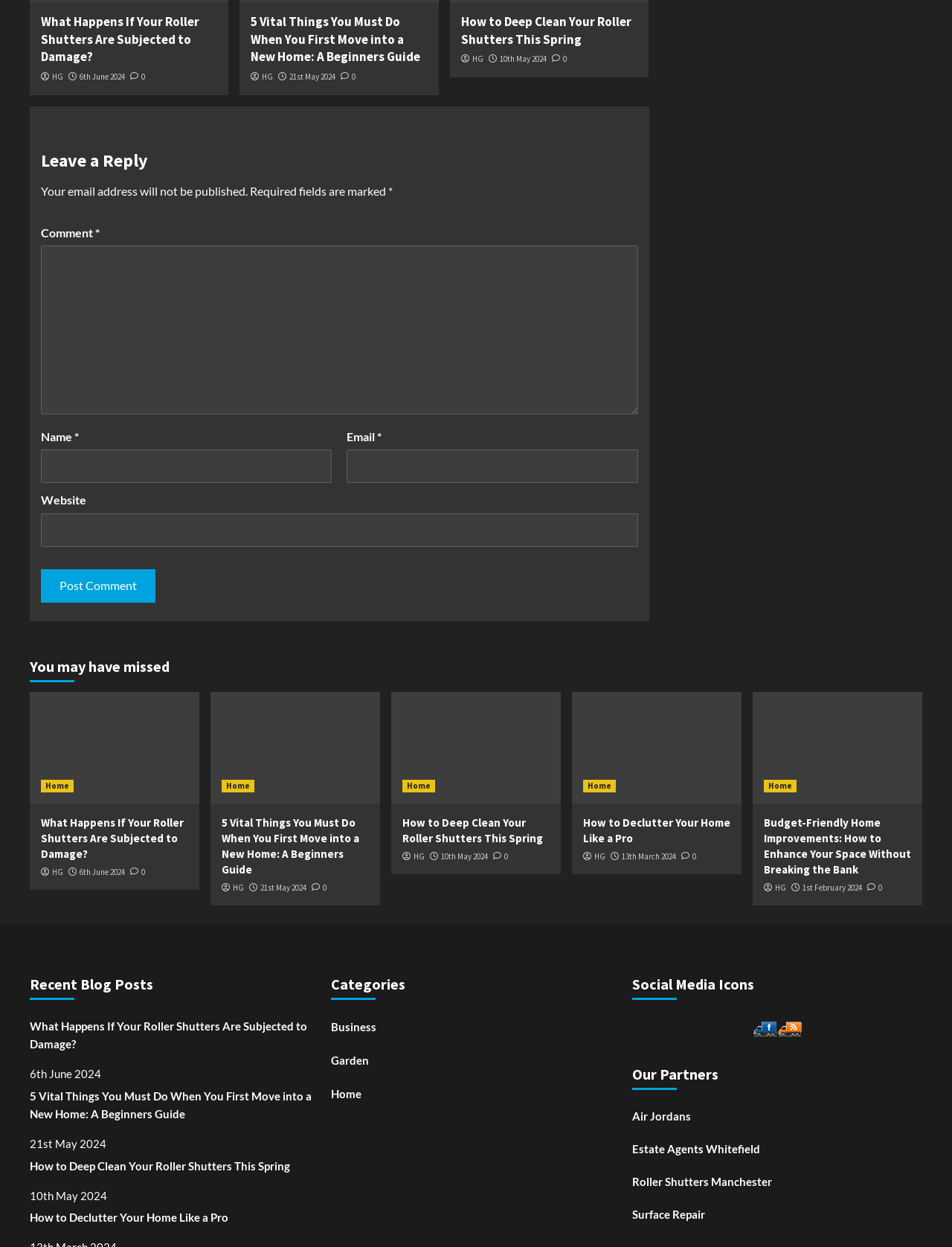Please answer the following question using a single word or phrase: 
How many recent blog posts are listed?

5